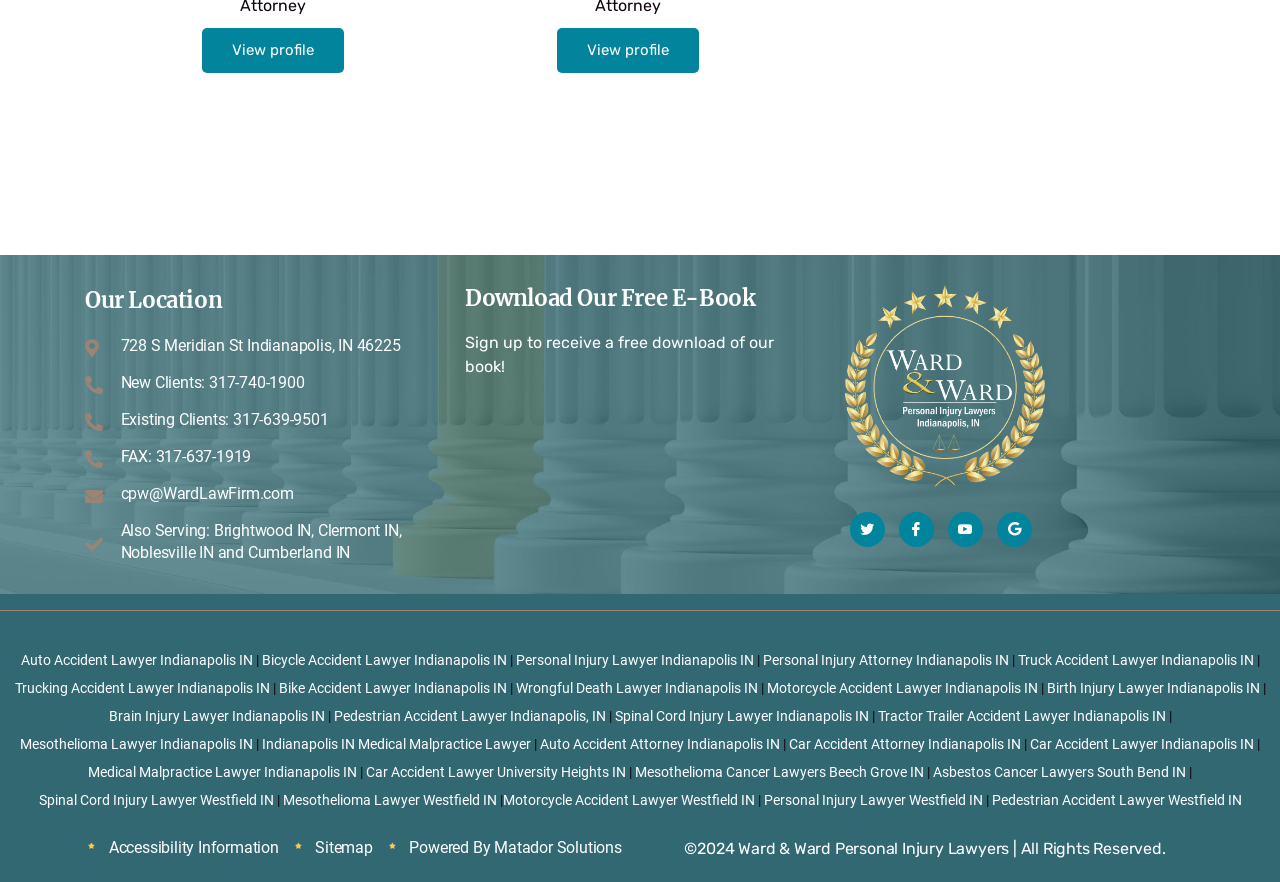What type of lawyers does Ward & Ward Personal Injury Lawyers have?
Carefully analyze the image and provide a thorough answer to the question.

I found the answer by looking at the various links on the webpage which indicate that the law firm specializes in personal injury cases, such as auto accidents, bicycle accidents, and wrongful death, among others.